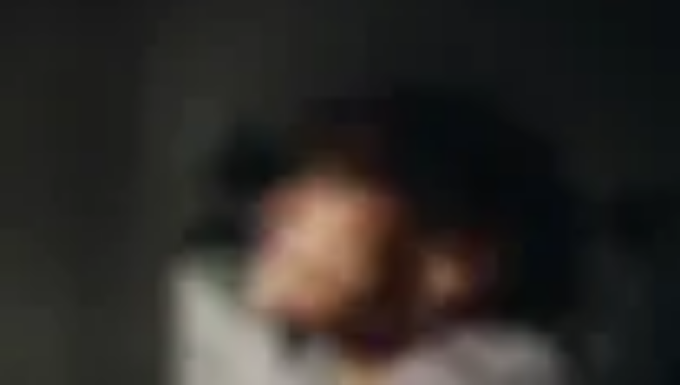Create a detailed narrative of what is happening in the image.

The image titled "Rich Towards God" depicts a contemplative moment, likely reflecting on the themes of faith and spirituality. The background appears dark, creating a somber atmosphere that emphasizes introspection. The subject, partially out of focus, suggests a person deep in thought or prayer, embodying the idea of seeking a connection with the divine. This moment resonates with the accompanying text, which emphasizes the importance of listening to God's word and making conscious choices in one's spiritual journey, as illustrated by the biblical references included. Overall, the composition evokes a profound sense of reflection and the pursuit of a deeper understanding of faith.